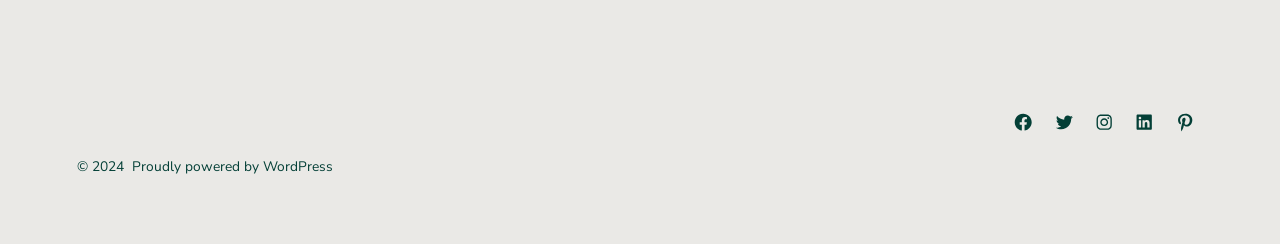What is the position of the social media links?
Look at the image and provide a detailed response to the question.

By analyzing the bounding box coordinates of the social media links, I found that their y1 and y2 values are relatively high, indicating that they are positioned at the bottom of the webpage.